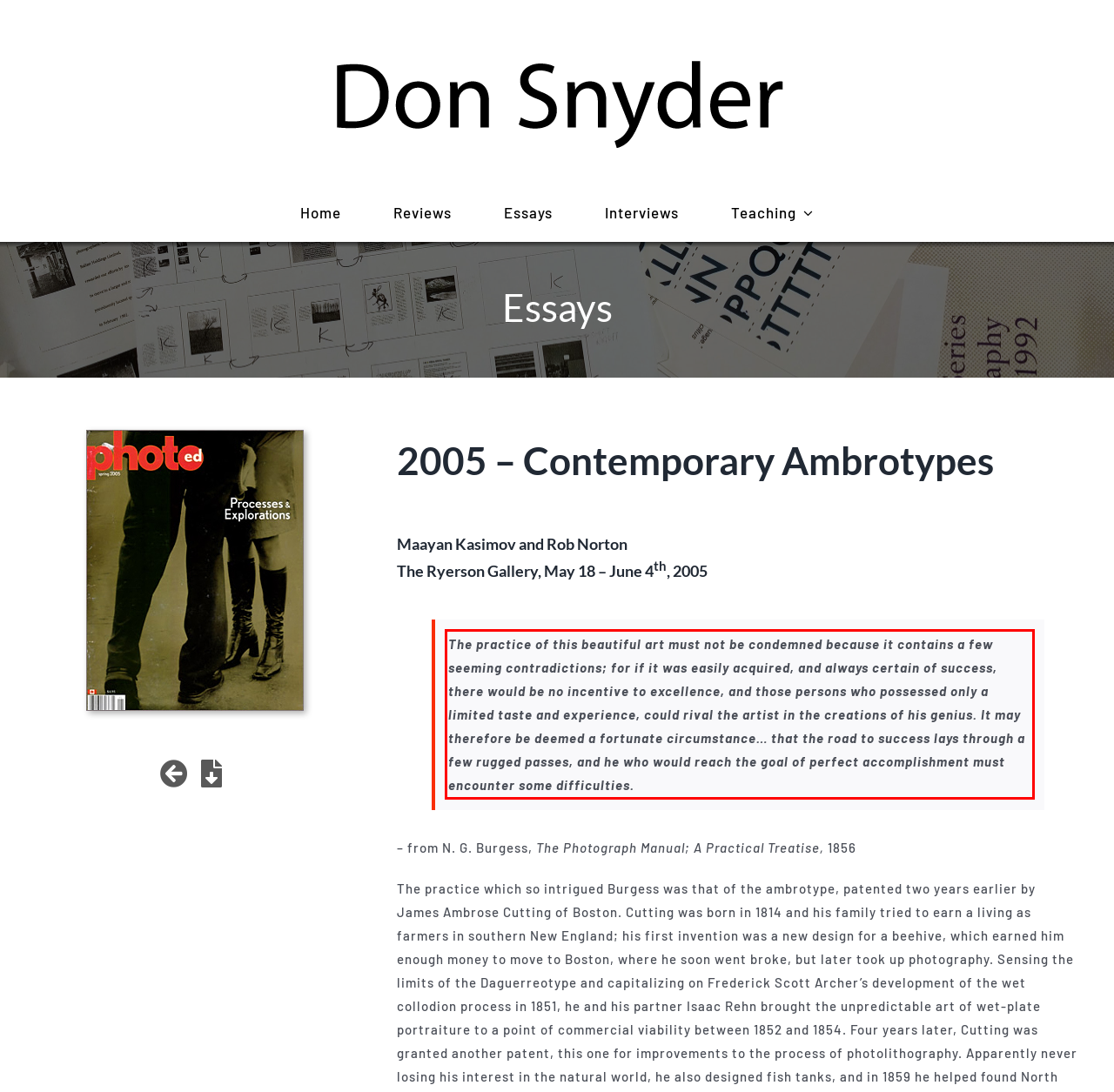With the given screenshot of a webpage, locate the red rectangle bounding box and extract the text content using OCR.

The practice of this beautiful art must not be condemned because it contains a few seeming contradictions; for if it was easily acquired, and always certain of success, there would be no incentive to excellence, and those persons who possessed only a limited taste and experience, could rival the artist in the creations of his genius. It may therefore be deemed a fortunate circumstance… that the road to success lays through a few rugged passes, and he who would reach the goal of perfect accomplishment must encounter some difficulties.